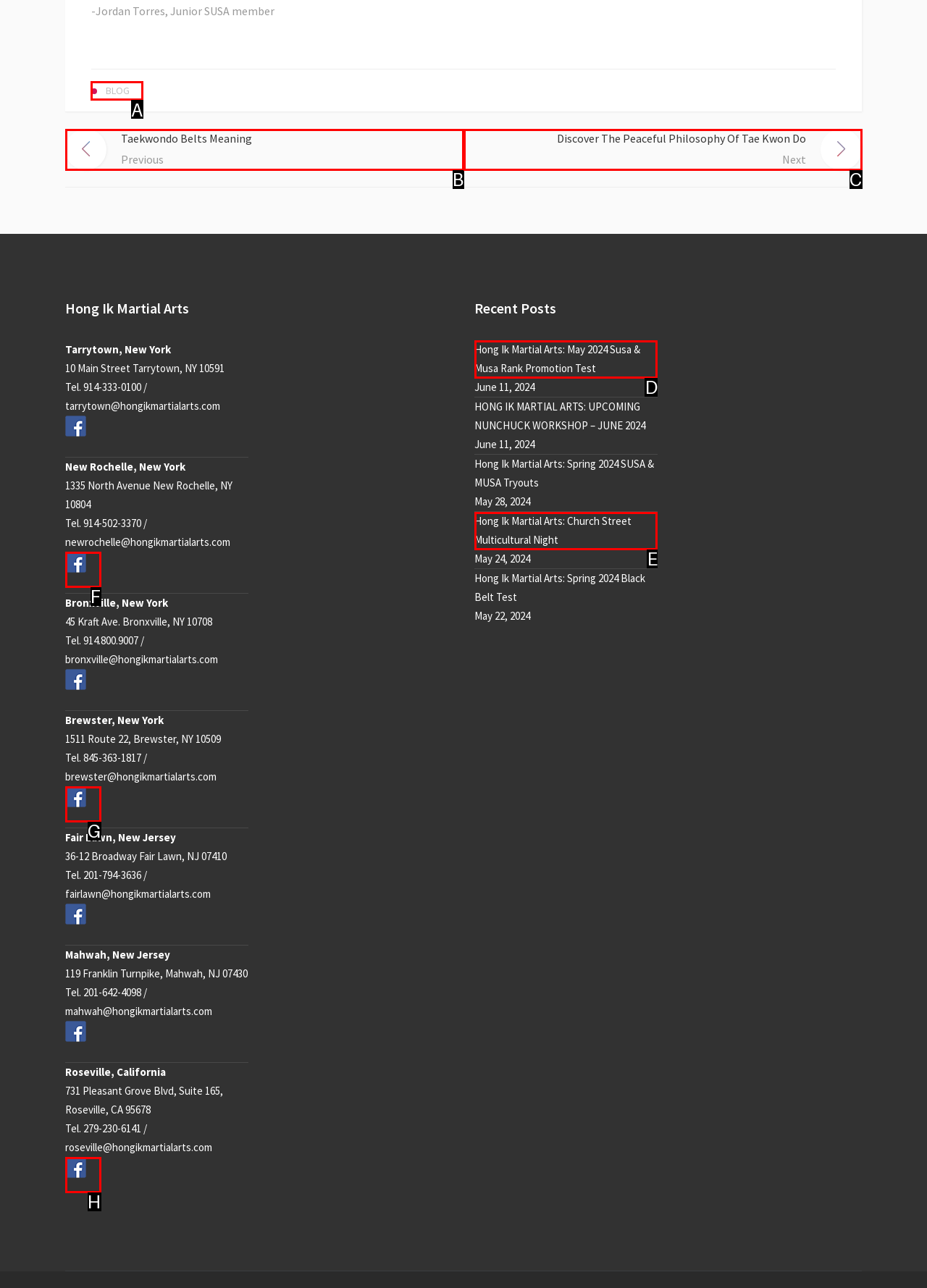Identify the correct option to click in order to accomplish the task: Click the 'BLOG' link Provide your answer with the letter of the selected choice.

A